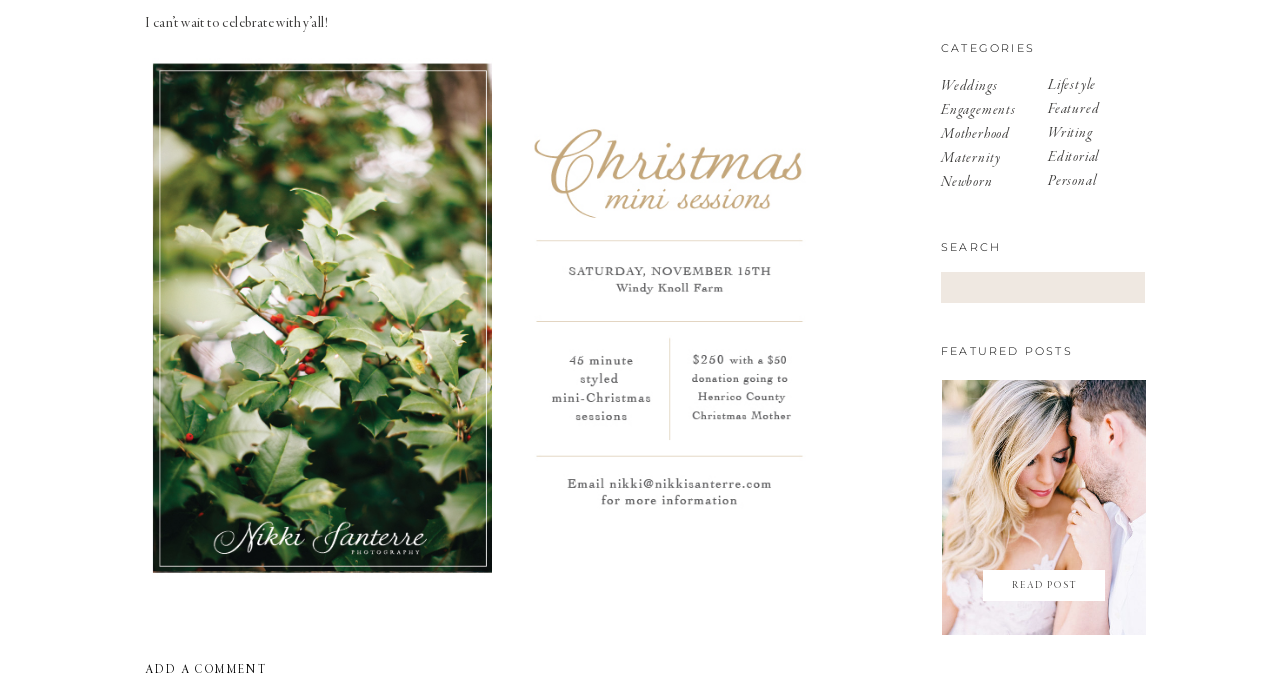Given the description of a UI element: "parent_node: Search for: name="s"", identify the bounding box coordinates of the matching element in the webpage screenshot.

[0.743, 0.401, 0.888, 0.426]